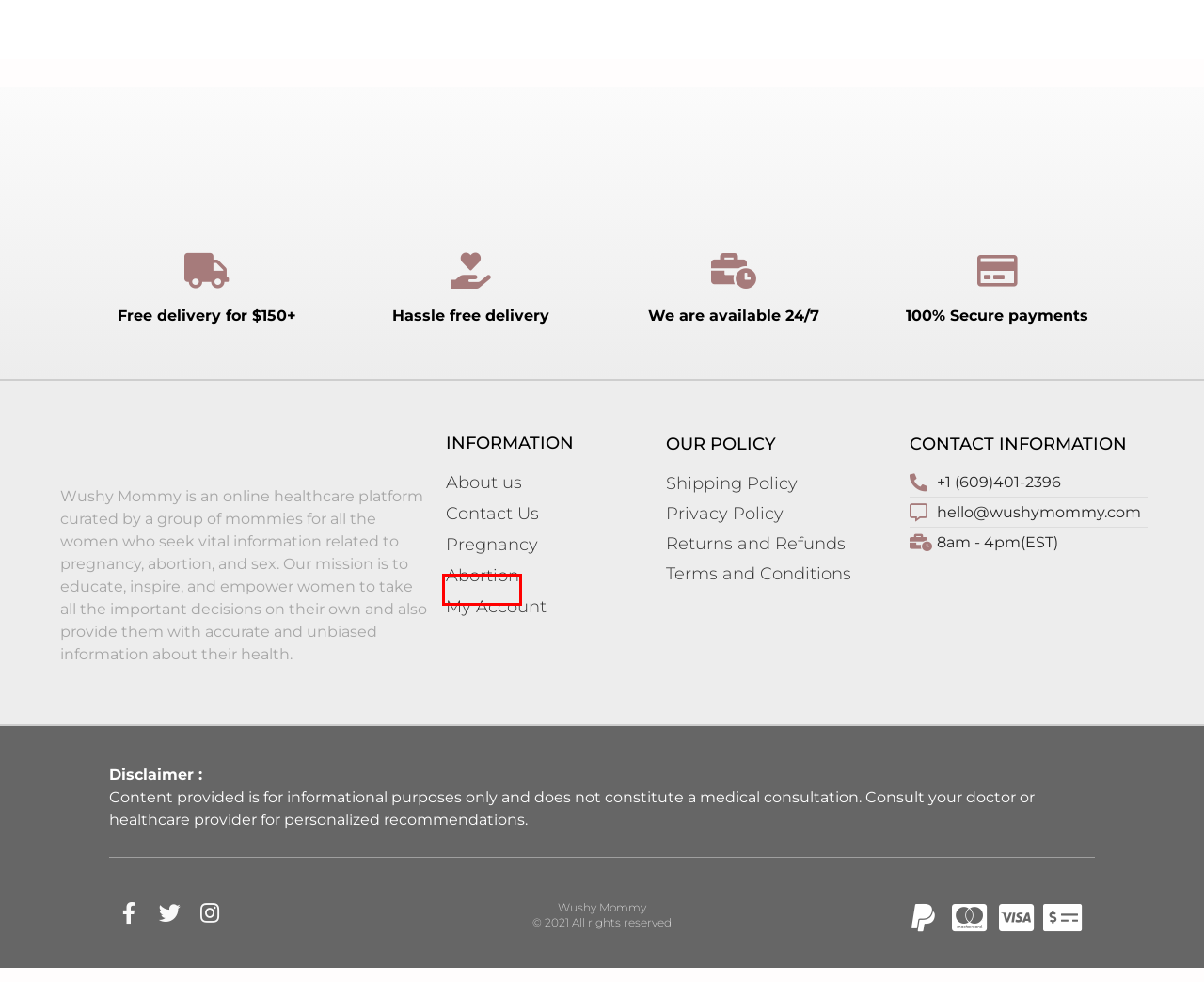View the screenshot of the webpage containing a red bounding box around a UI element. Select the most fitting webpage description for the new page shown after the element in the red bounding box is clicked. Here are the candidates:
A. Privacy Policy | Wushy Mommy
B. Shipping Policy | Wushy Mommy
C. Contact Us
D. Returns, Refunds and Cancellations | Wushy Mommy
E. Who We Are | Wushy Mommy
F. All Things Related to Pregnancy and Motherhood
G. Everything You Need to Know About Abortion
H. Terms and Conditions | Wushy Mommy

G